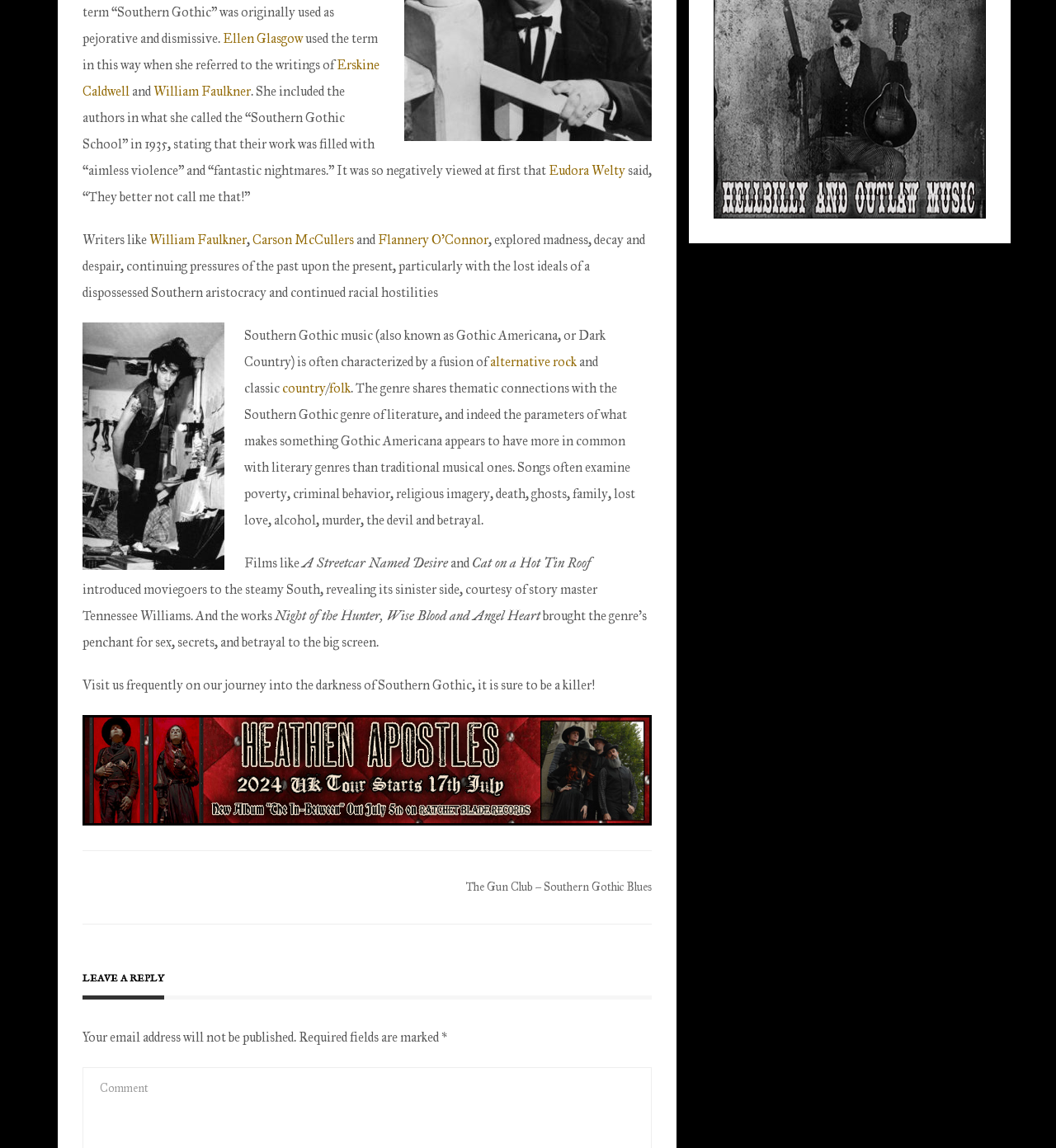Based on the image, provide a detailed response to the question:
What is the name of the literary genre described on this webpage?

Based on the webpage content, it is clear that the webpage is describing a literary genre called Southern Gothic, which is characterized by themes of violence, decay, and despair, particularly in the context of the American South.